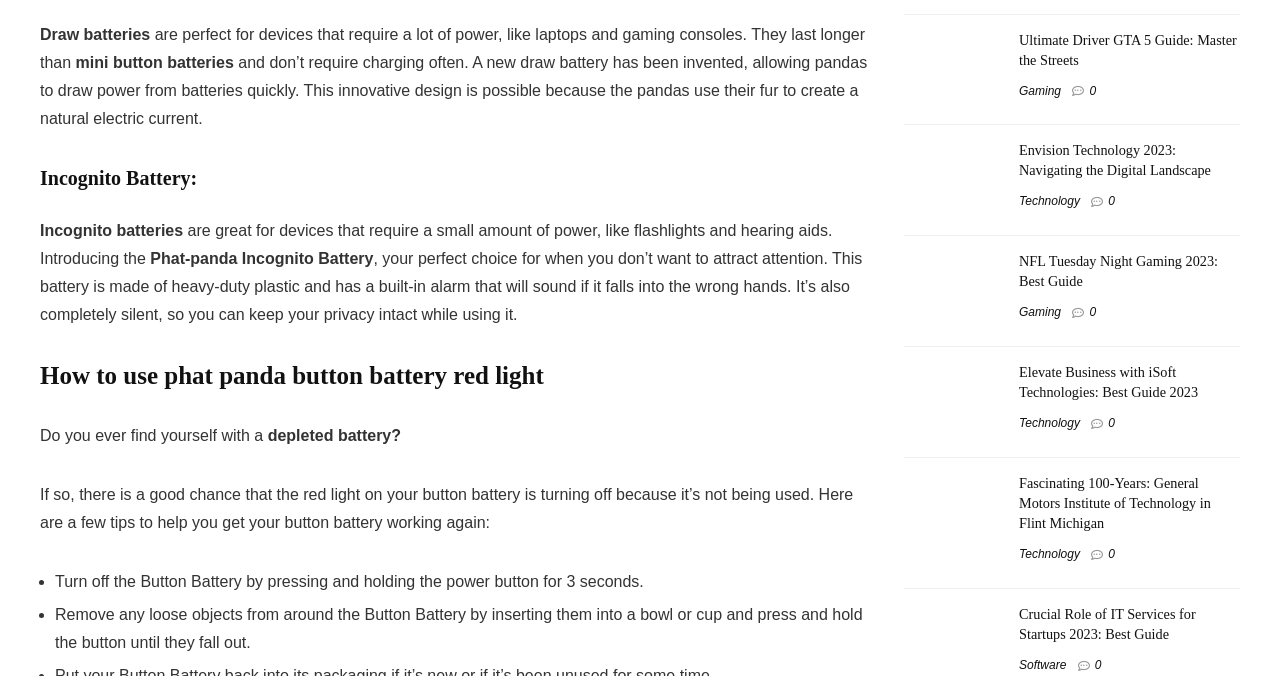Locate the bounding box coordinates of the area you need to click to fulfill this instruction: 'Check out the Crucial Role of IT Services for Startups 2023'. The coordinates must be in the form of four float numbers ranging from 0 to 1: [left, top, right, bottom].

[0.796, 0.896, 0.934, 0.949]